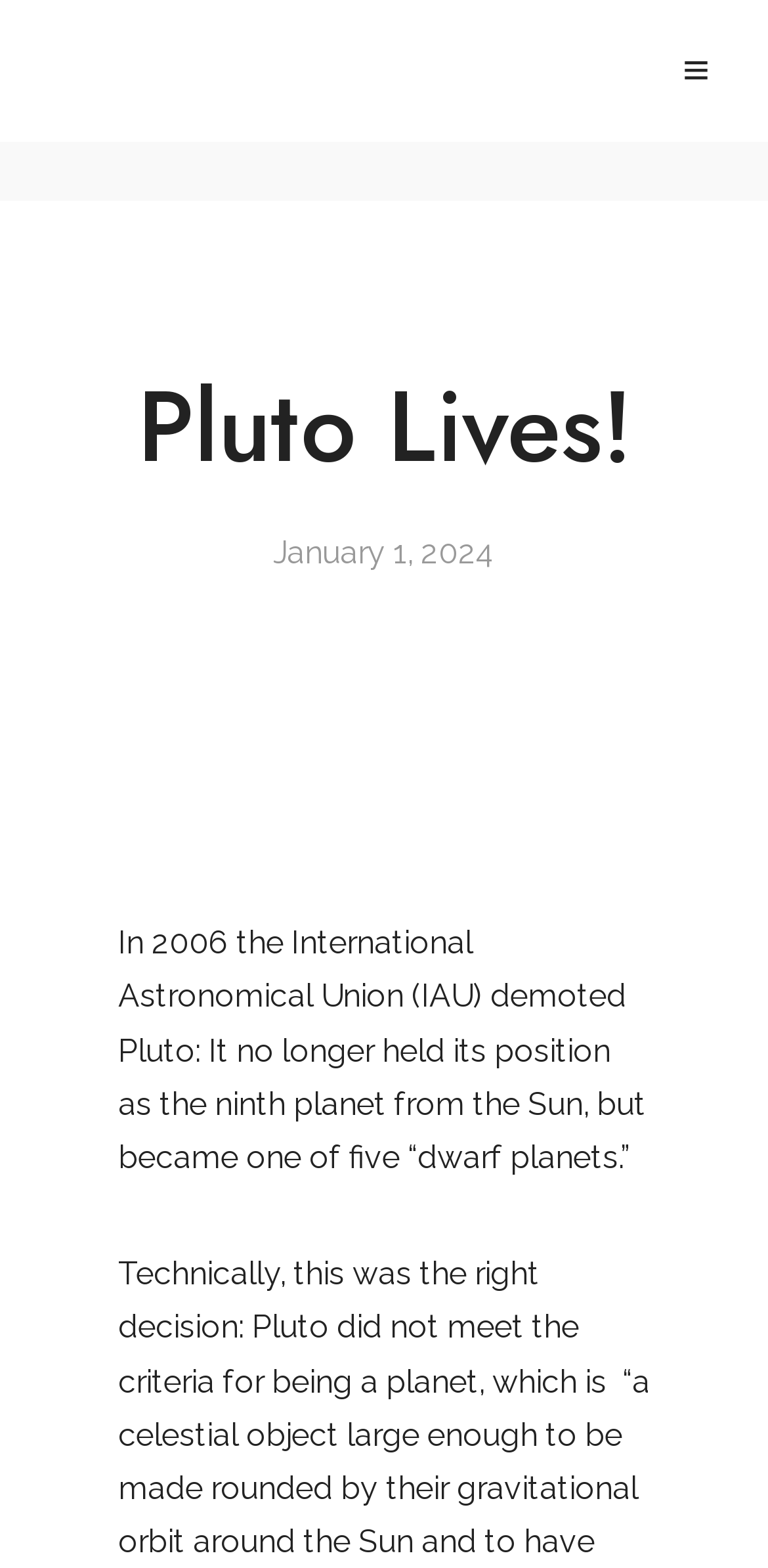What is the shape of the icon on the top-right corner?
Examine the image and give a concise answer in one word or a short phrase.

Unknown